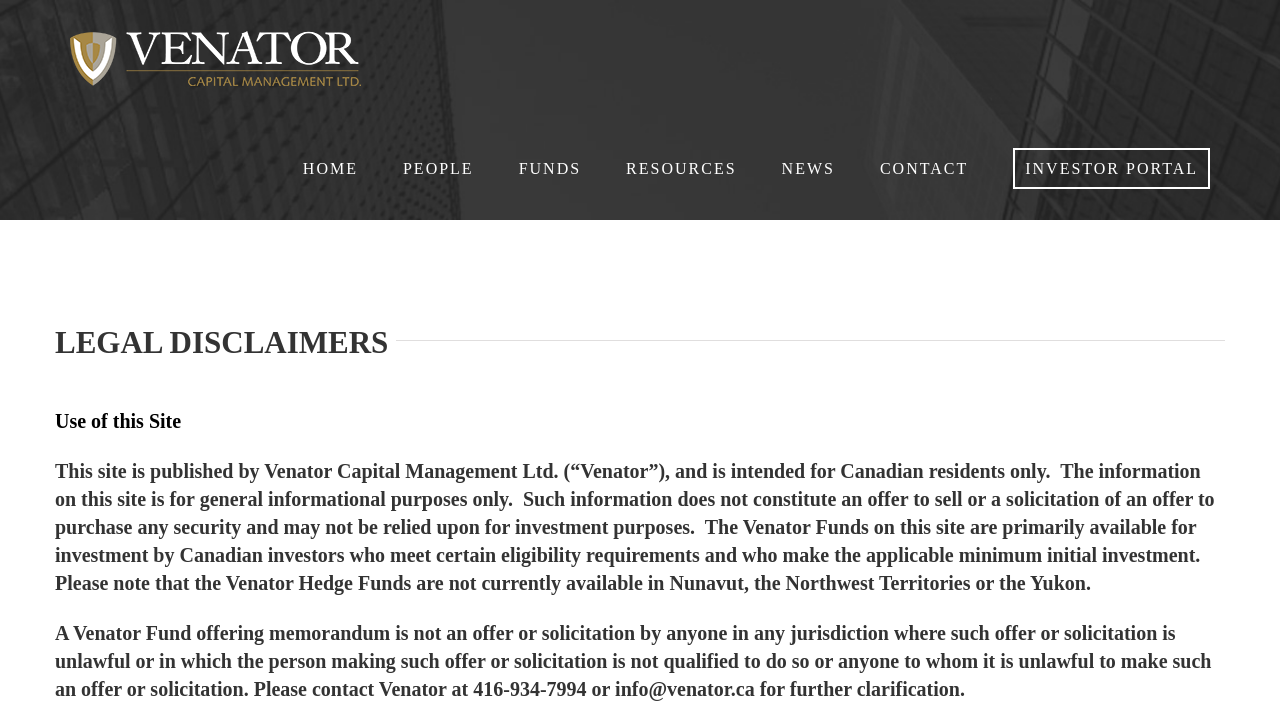Who can invest in the Venator Funds?
Give a one-word or short phrase answer based on the image.

Canadian investors